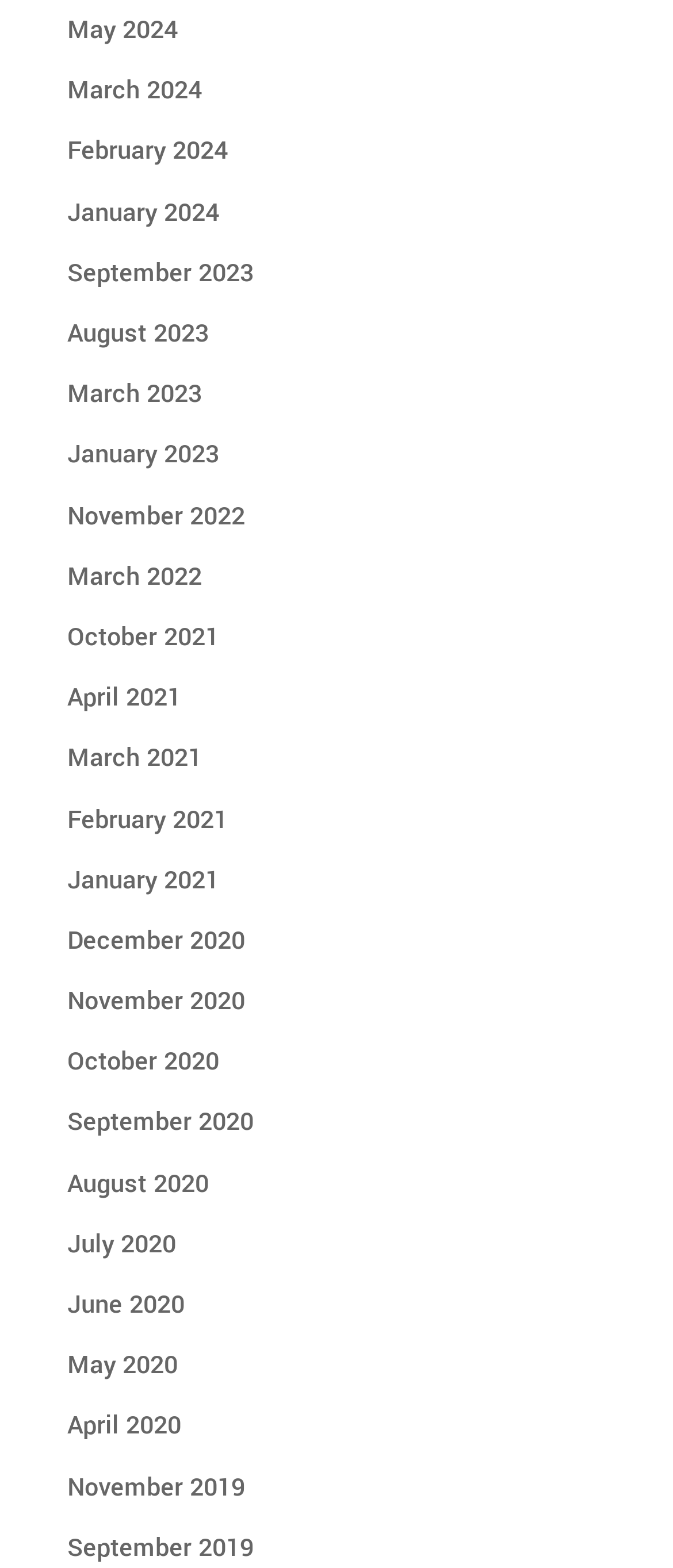How many links are listed in total?
Using the image, elaborate on the answer with as much detail as possible.

I can count the total number of links listed, which are 36 in total, ranging from 'May 2024' to 'September 2019'.